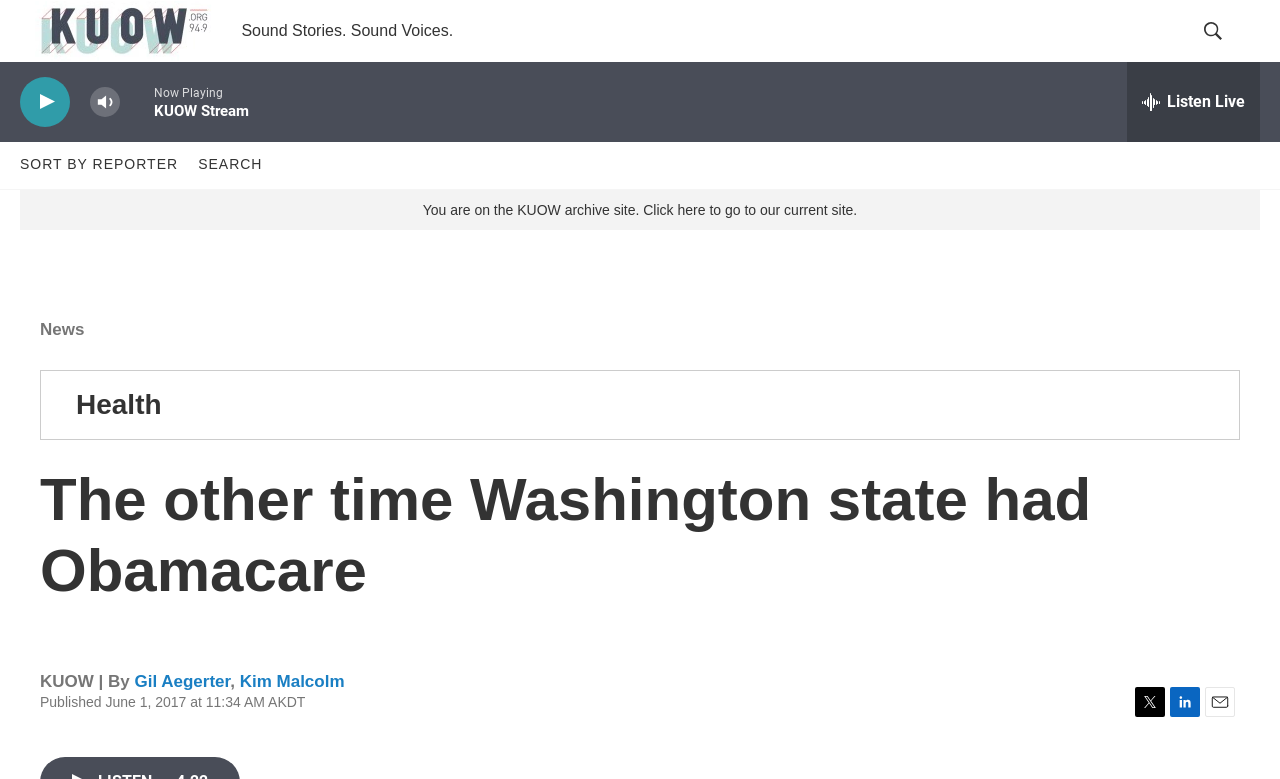Show me the bounding box coordinates of the clickable region to achieve the task as per the instruction: "show search".

[0.959, 0.078, 0.97, 0.567]